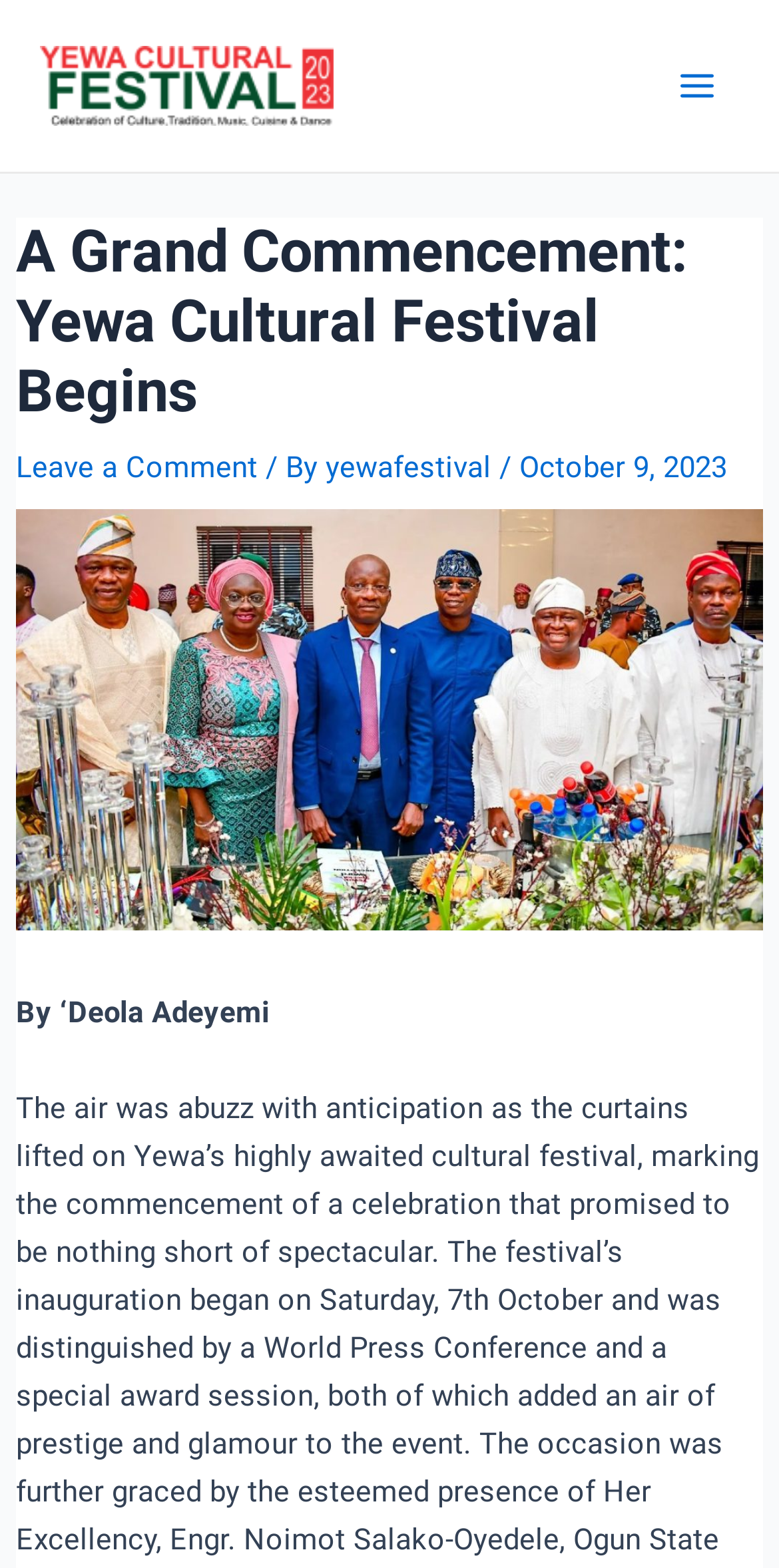For the given element description yewafestival, determine the bounding box coordinates of the UI element. The coordinates should follow the format (top-left x, top-left y, bottom-right x, bottom-right y) and be within the range of 0 to 1.

[0.418, 0.286, 0.641, 0.309]